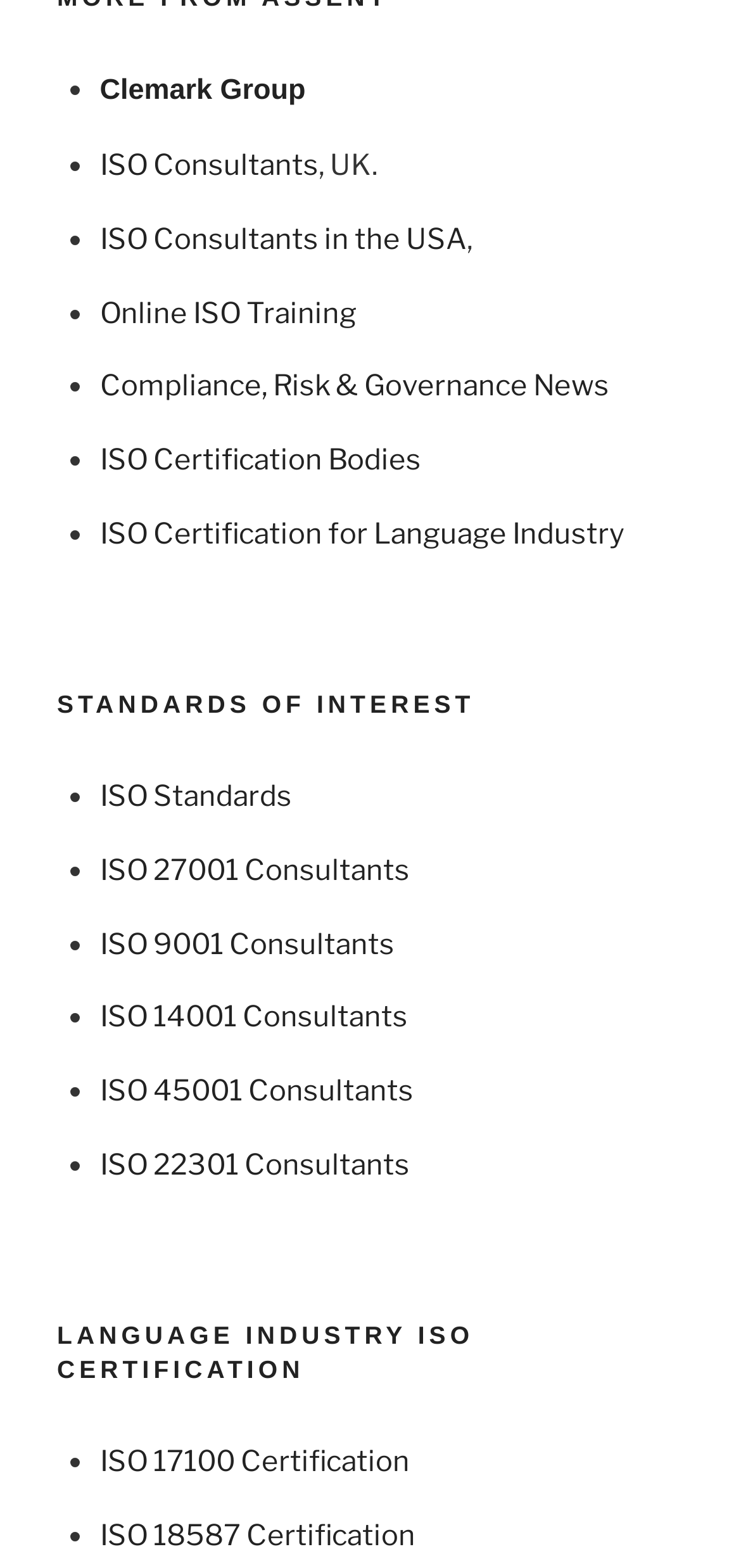Determine the bounding box coordinates of the section I need to click to execute the following instruction: "Learn about ISO 27001 Consultants". Provide the coordinates as four float numbers between 0 and 1, i.e., [left, top, right, bottom].

[0.135, 0.544, 0.553, 0.566]